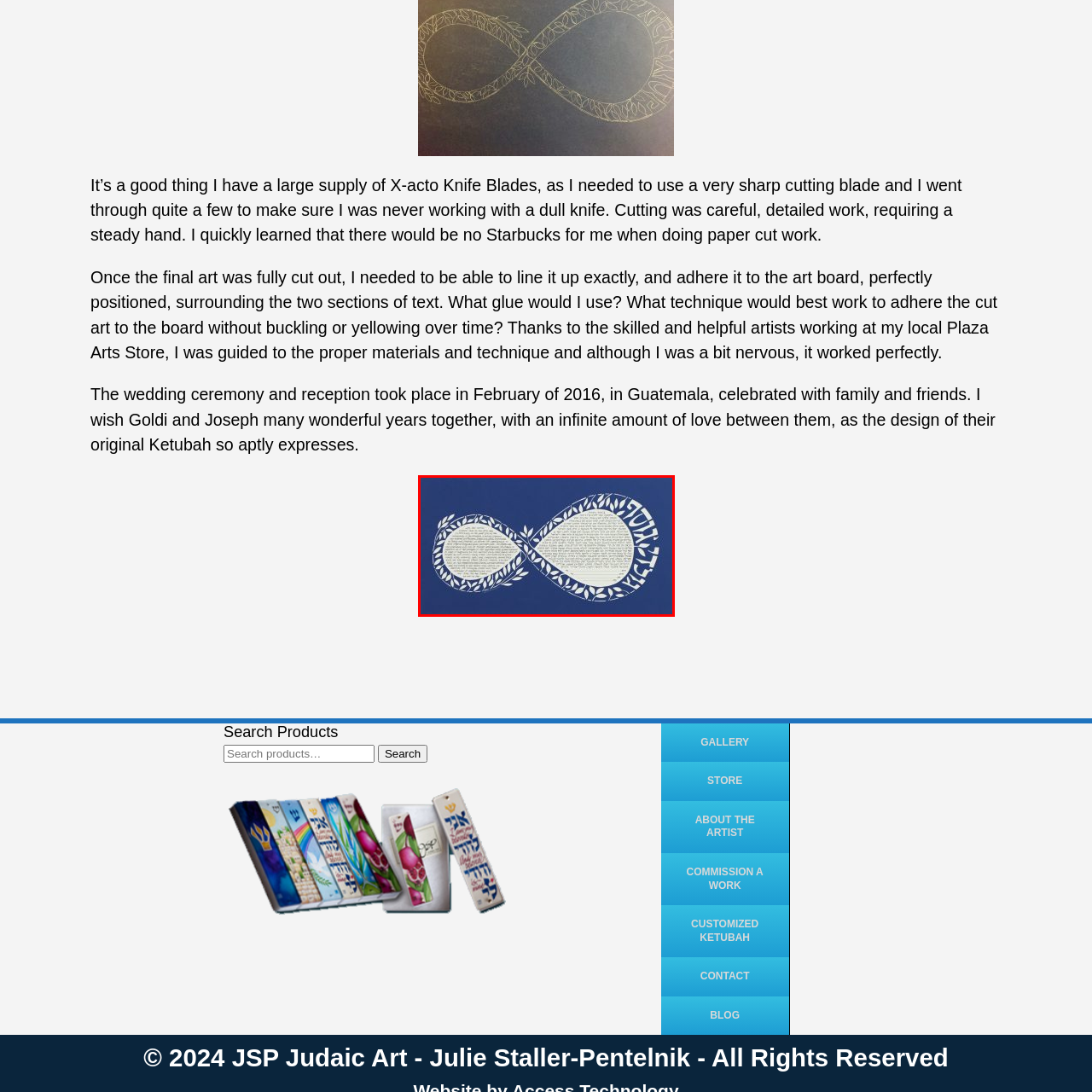Elaborate on the contents of the image marked by the red border.

This intricate artwork showcases a beautifully designed Ketubah, traditionally used in Jewish weddings, symbolizing the commitment between partners. The Ketubah features a stunning infinity motif, emphasizing eternal love and unity. Against a deep blue background, the delicate white cut-out design includes ornate leaves that gracefully frame two oval sections of text. These text sections are likely inscribed with meaningful vows or blessings, conveying the couple's unique promises to each other. The meticulous craftsmanship highlights the artist's attention to detail, creating a piece that serves not only as a legal document but also as a cherished work of art, celebrating love and commitment for generations.